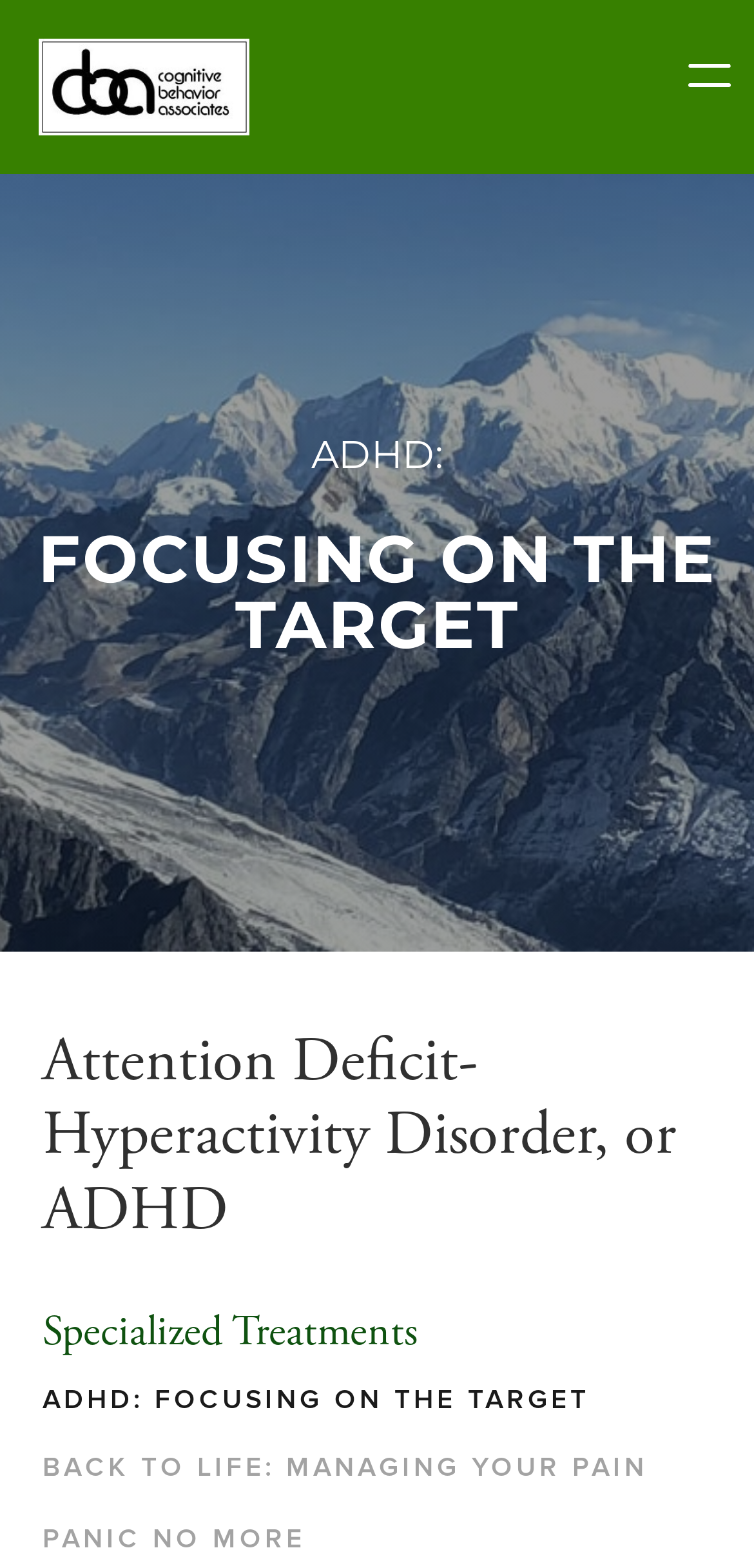Given the element description "ADHD: Focusing On The Target" in the screenshot, predict the bounding box coordinates of that UI element.

[0.056, 0.881, 0.944, 0.916]